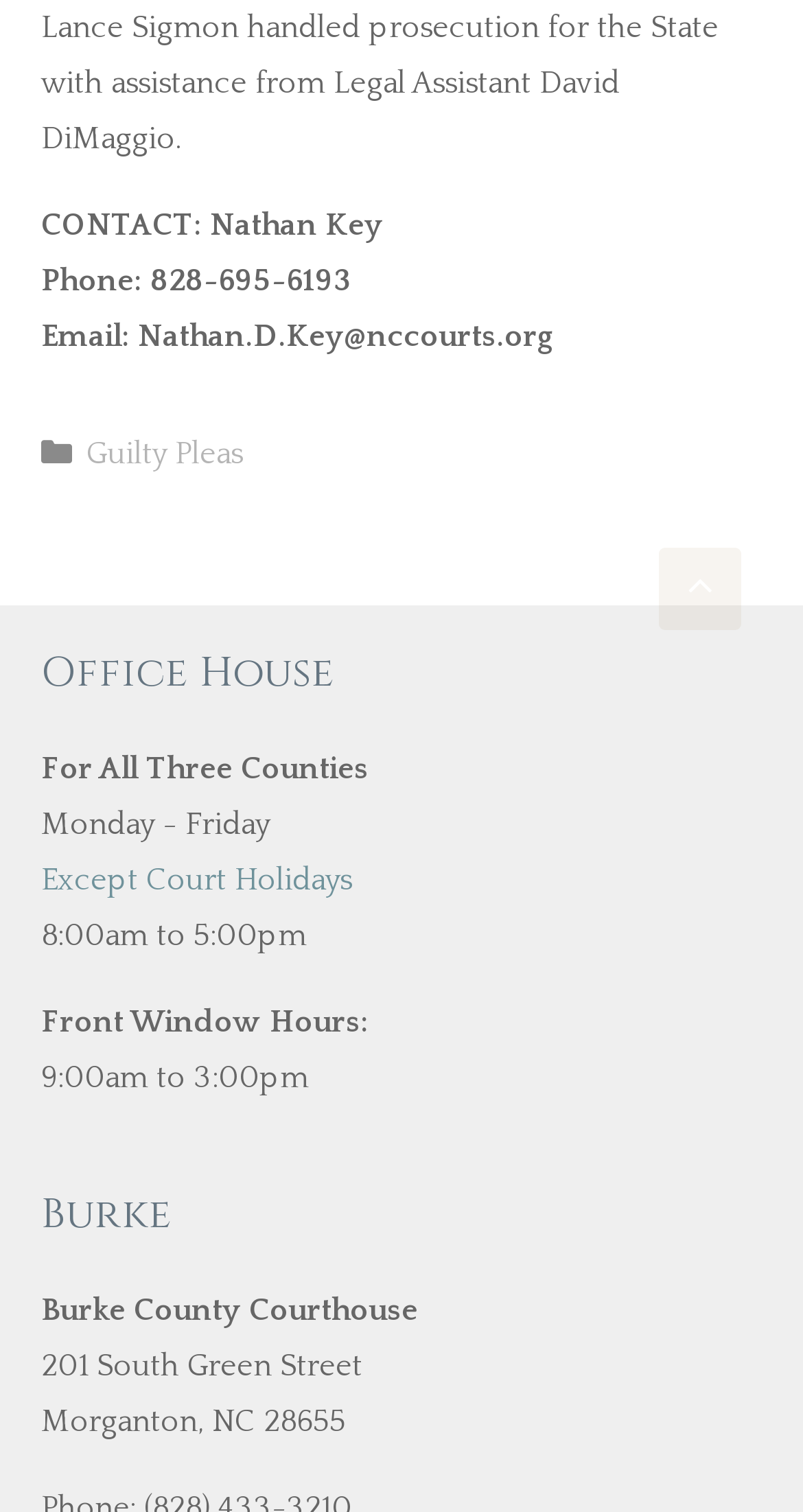Find the bounding box coordinates of the UI element according to this description: "Except Court Holidays".

[0.051, 0.57, 0.438, 0.593]